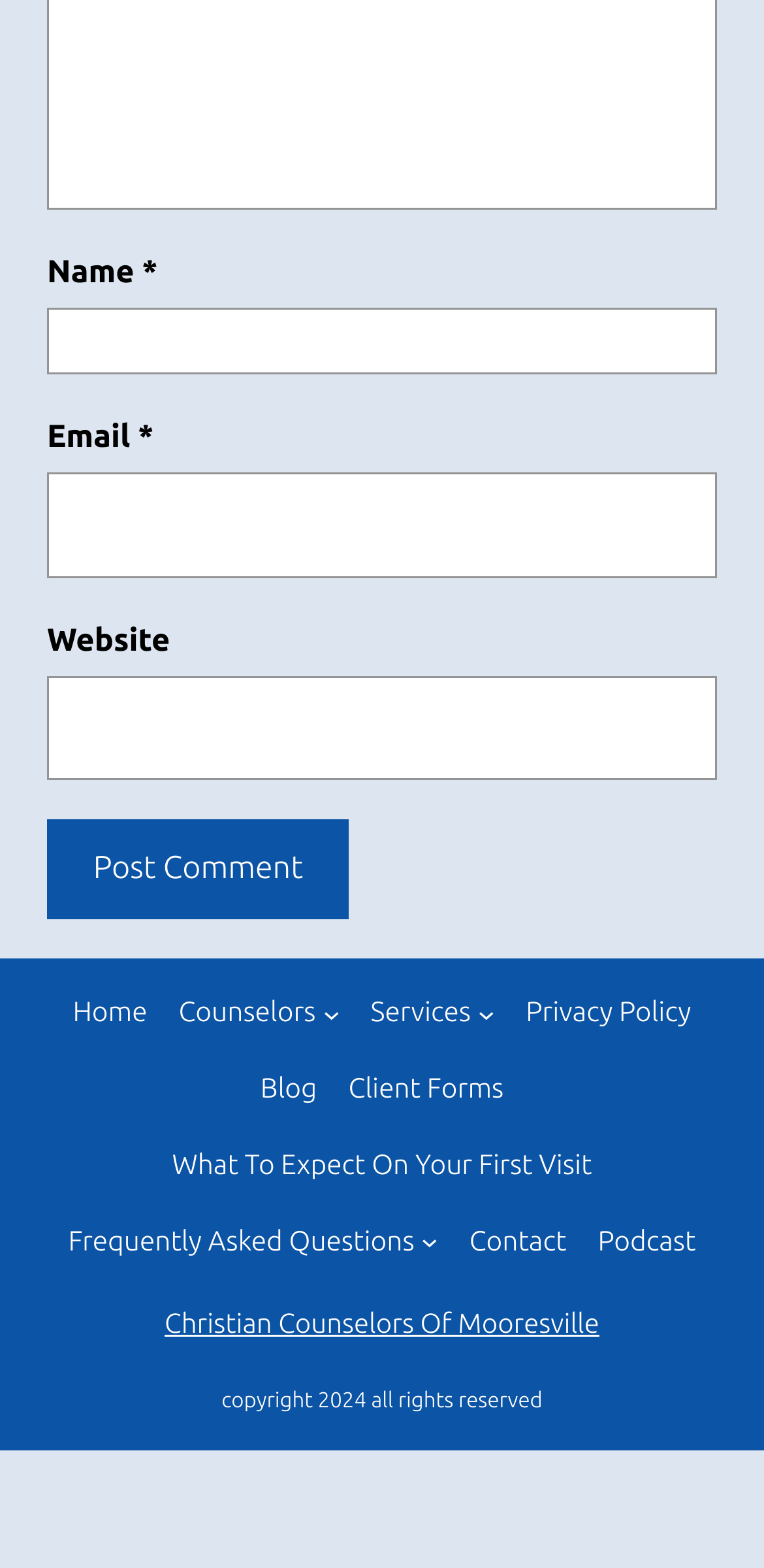Please identify the bounding box coordinates of the region to click in order to complete the task: "Visit the Counselors page". The coordinates must be four float numbers between 0 and 1, specified as [left, top, right, bottom].

[0.234, 0.632, 0.413, 0.66]